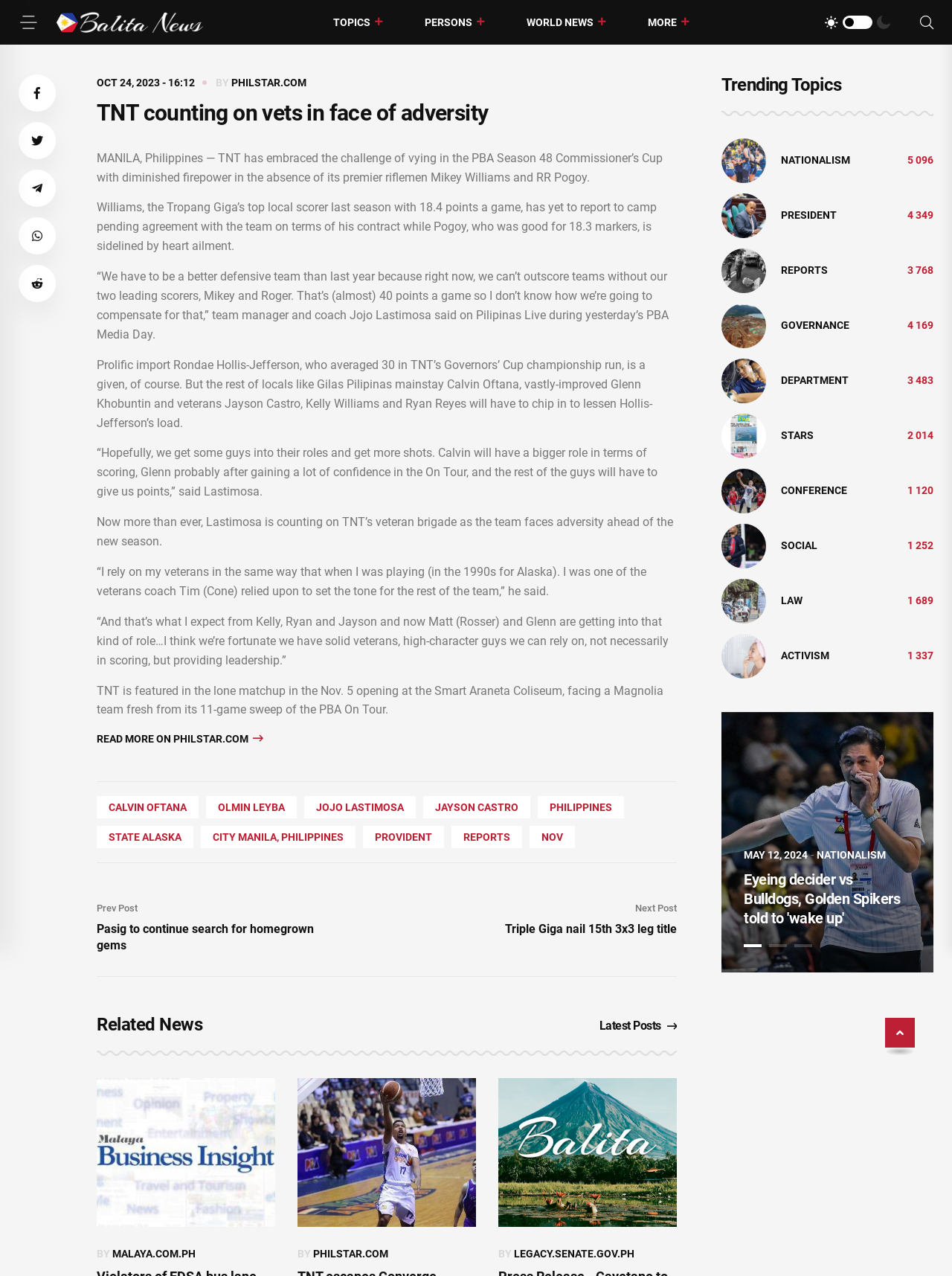Please provide a one-word or short phrase answer to the question:
What is the name of the tournament mentioned in the article?

PBA Season 48 Commissioner's Cup